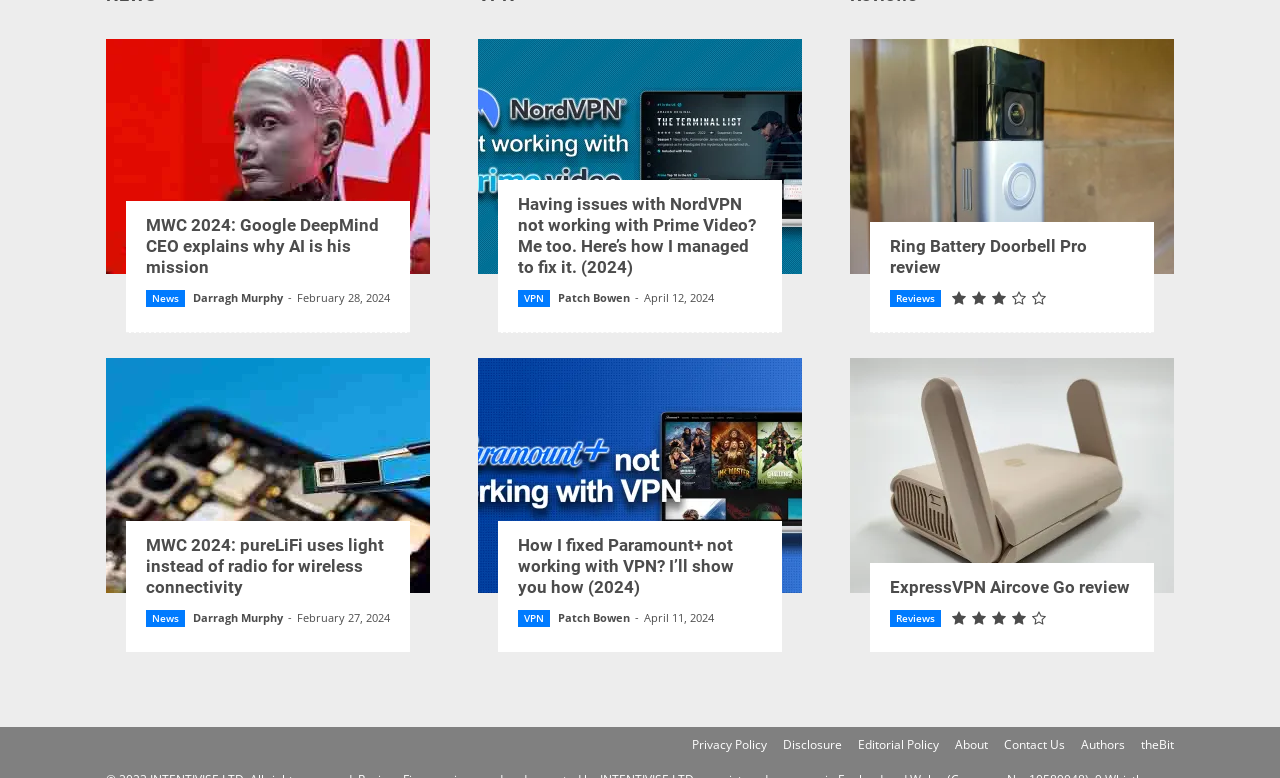Please provide the bounding box coordinates for the element that needs to be clicked to perform the following instruction: "Visit the News page". The coordinates should be given as four float numbers between 0 and 1, i.e., [left, top, right, bottom].

[0.114, 0.373, 0.145, 0.394]